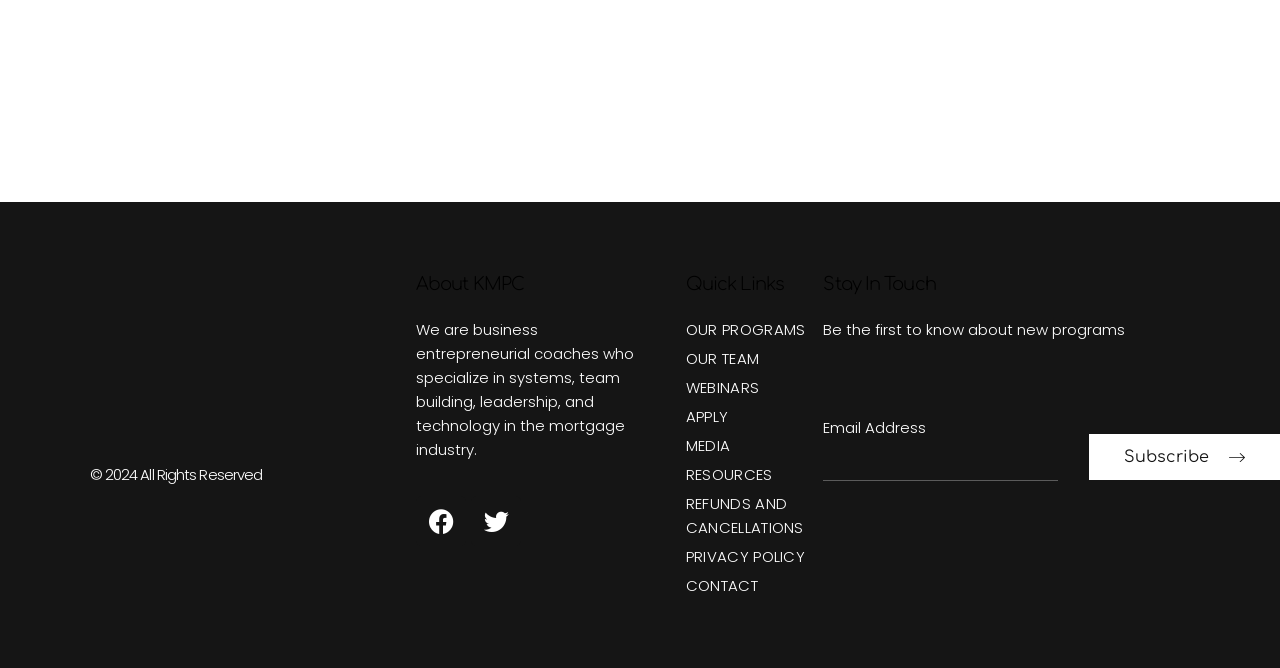Please find the bounding box coordinates of the element that you should click to achieve the following instruction: "Read the PRIVACY POLICY". The coordinates should be presented as four float numbers between 0 and 1: [left, top, right, bottom].

[0.536, 0.815, 0.643, 0.851]